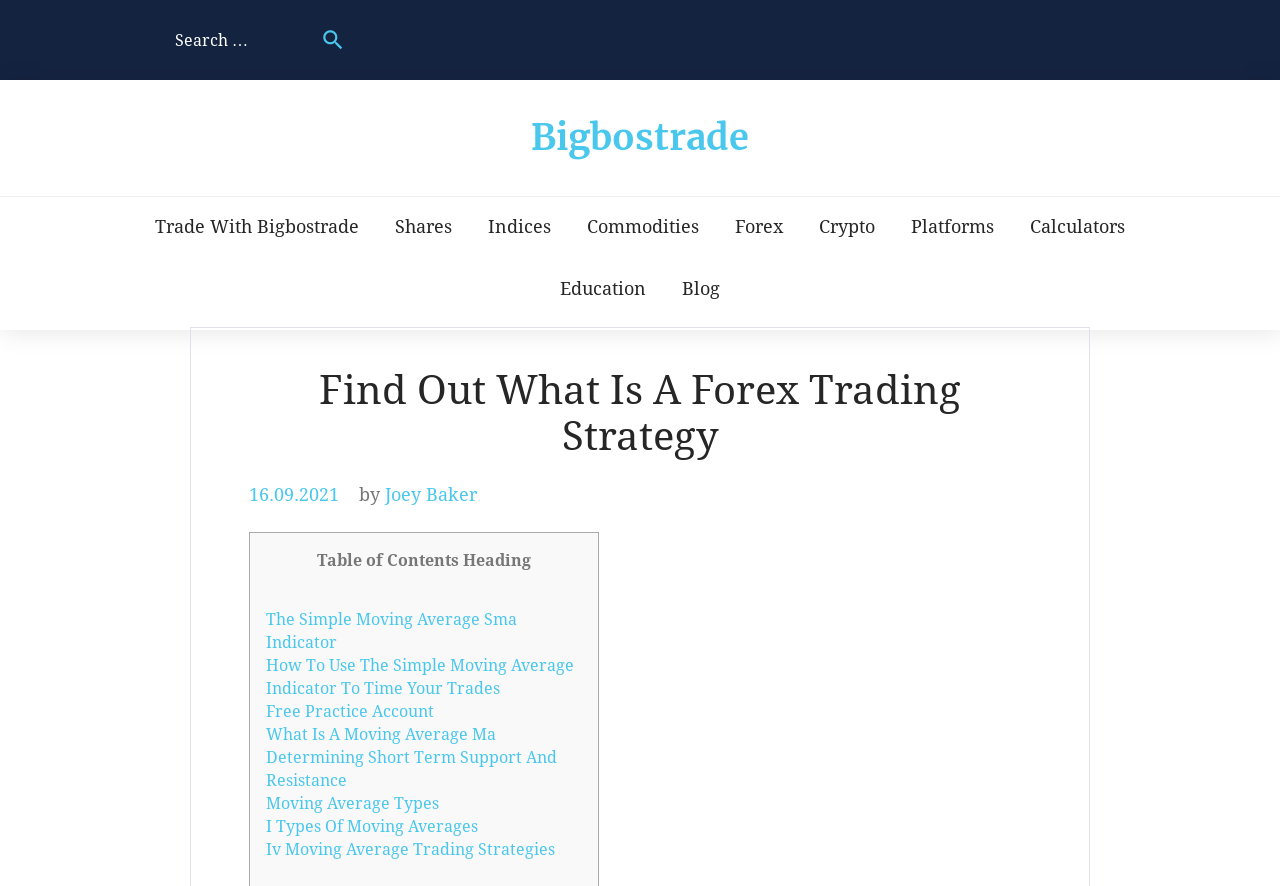What is the purpose of the search bar?
Using the image, give a concise answer in the form of a single word or short phrase.

To search the website